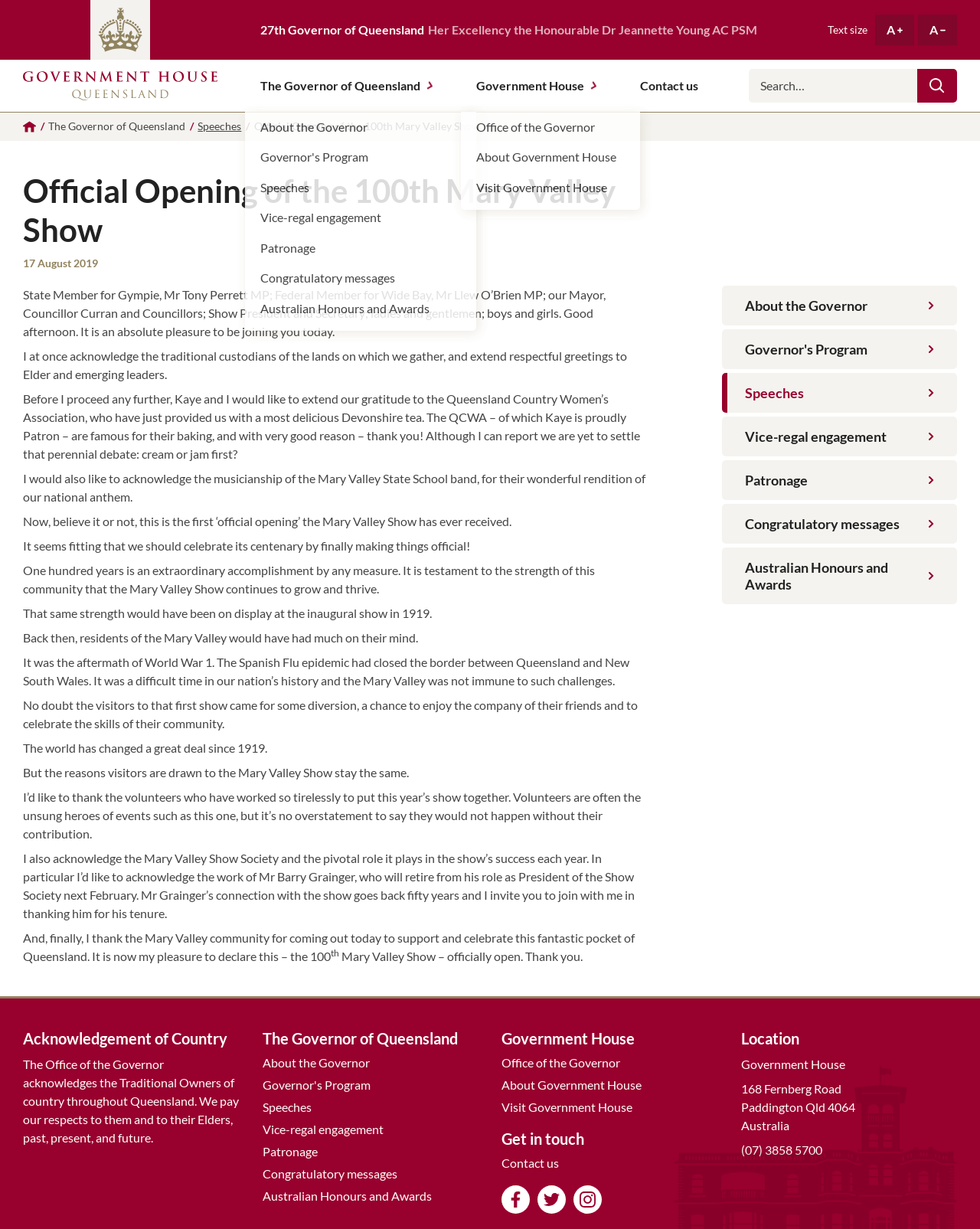Extract the main heading from the webpage content.

Official Opening of the 100th Mary Valley Show